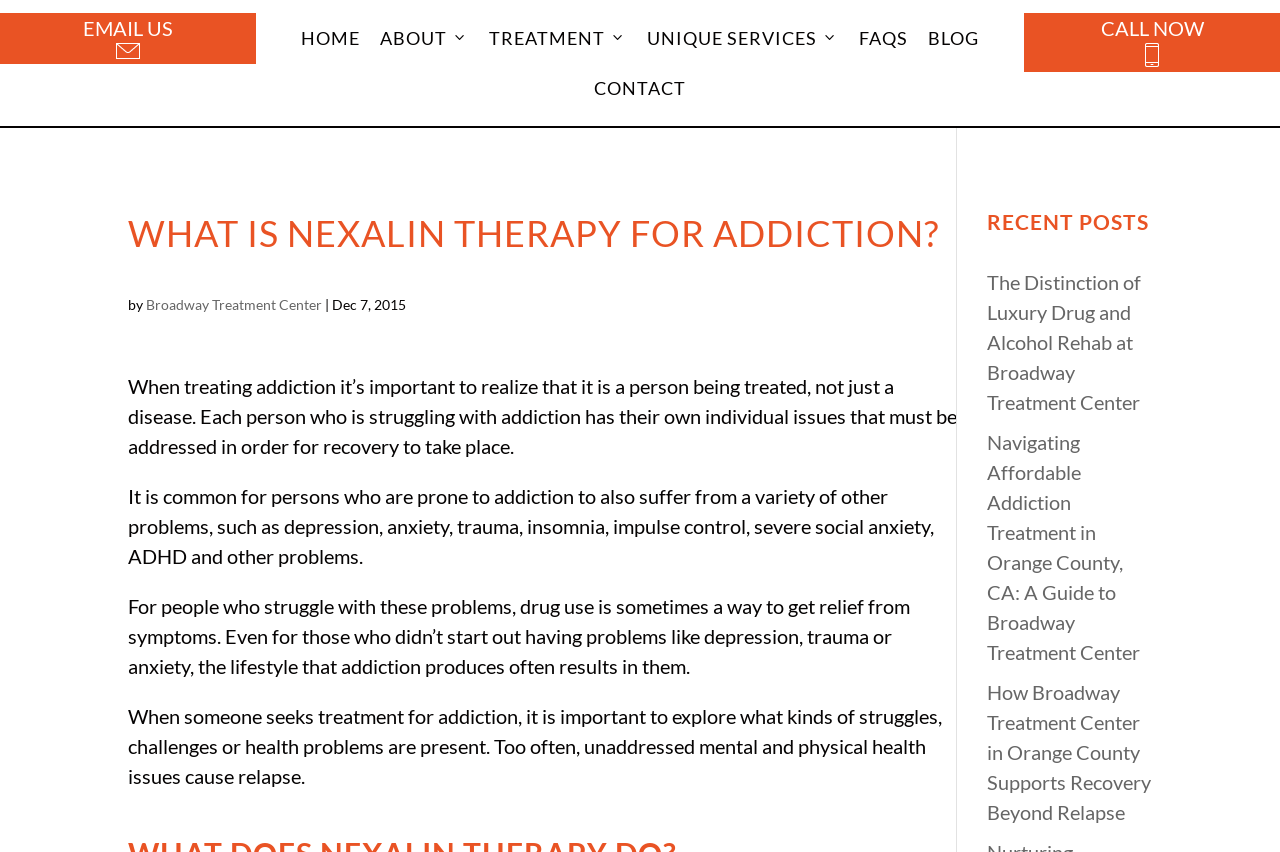Determine the bounding box coordinates of the UI element described by: "About".

[0.289, 0.015, 0.374, 0.074]